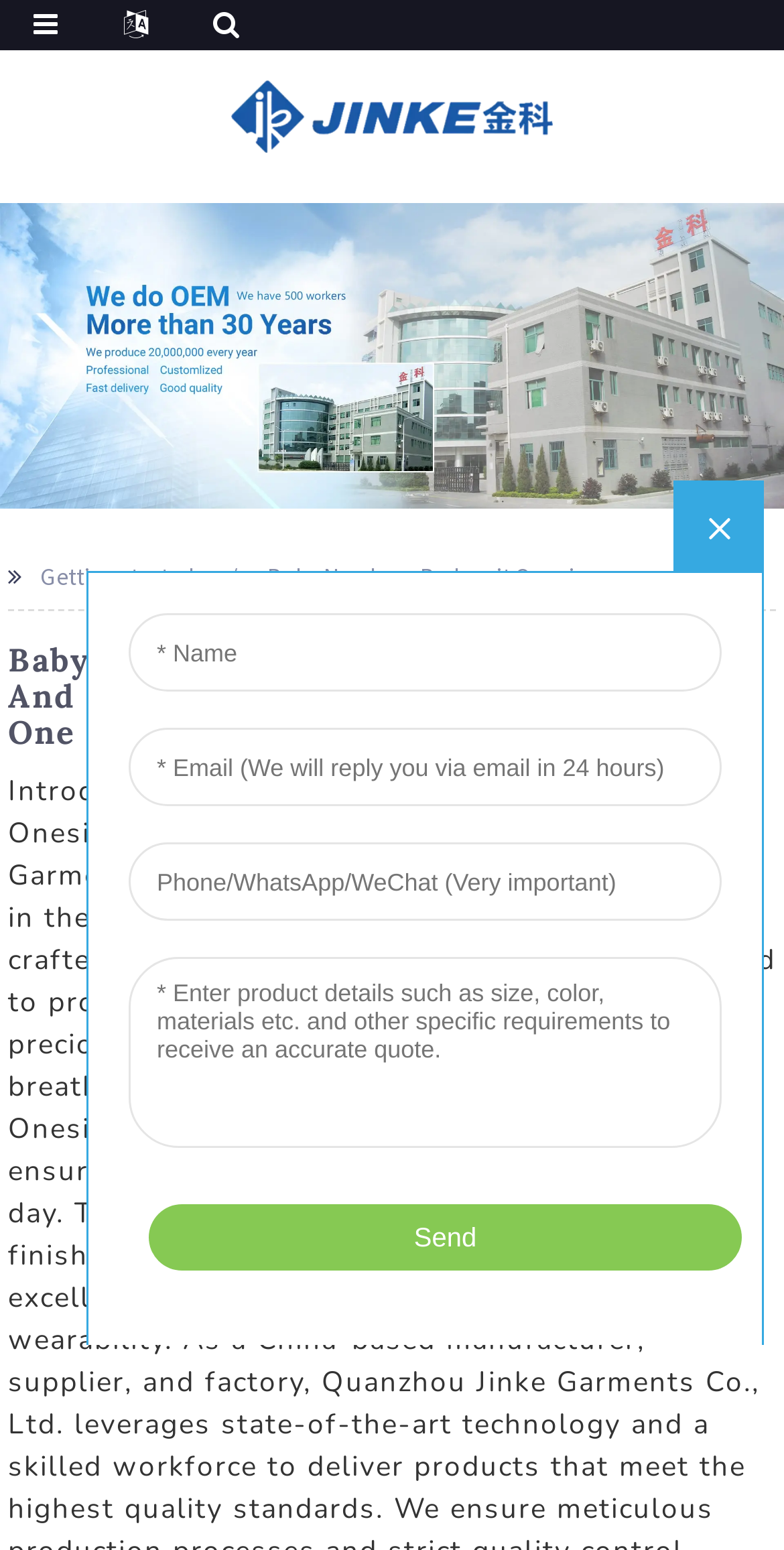What is the main product category?
Based on the screenshot, provide your answer in one word or phrase.

Baby Newborn Bodysuit Onesie